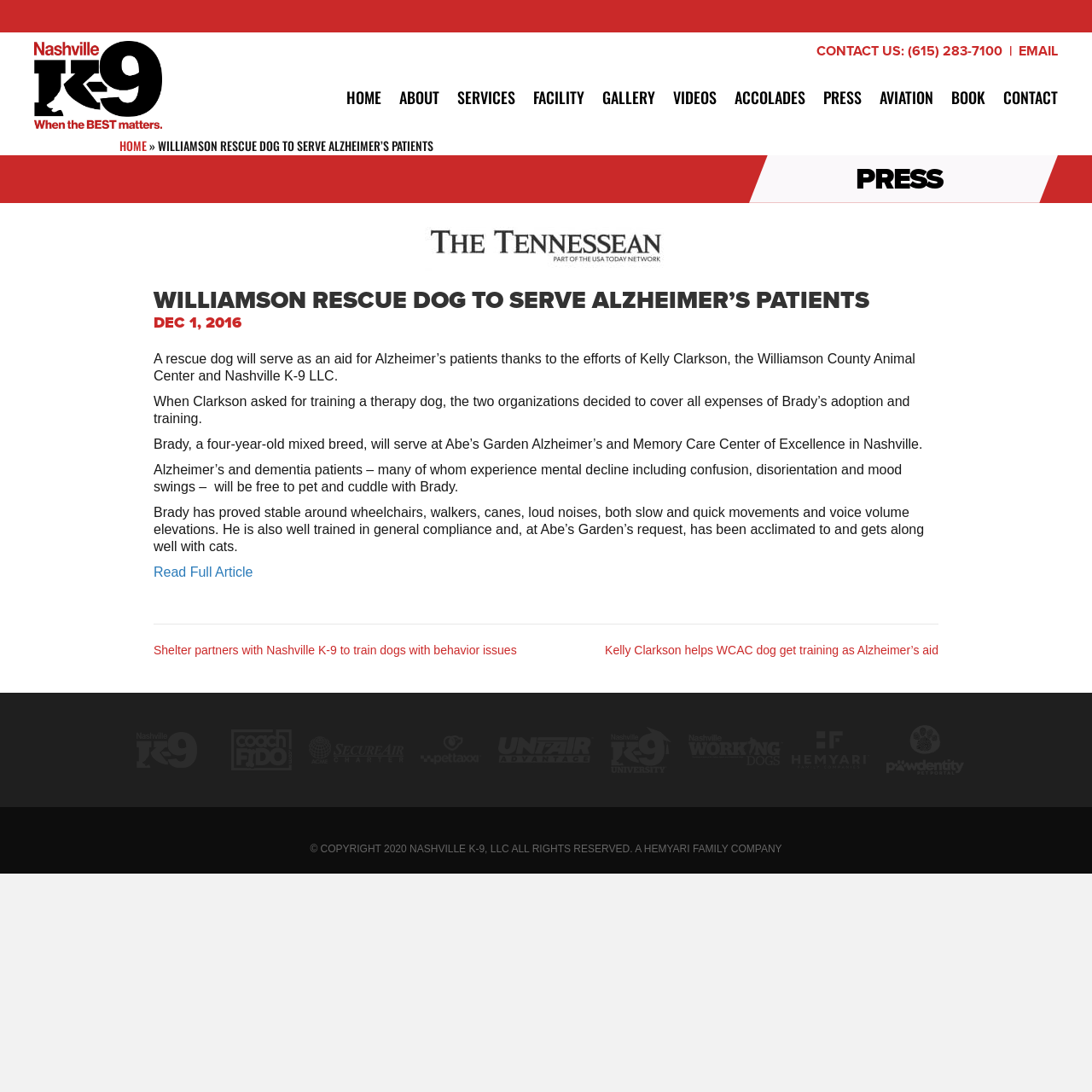Calculate the bounding box coordinates of the UI element given the description: "alt="ACME" title="ACME"".

[0.283, 0.679, 0.37, 0.692]